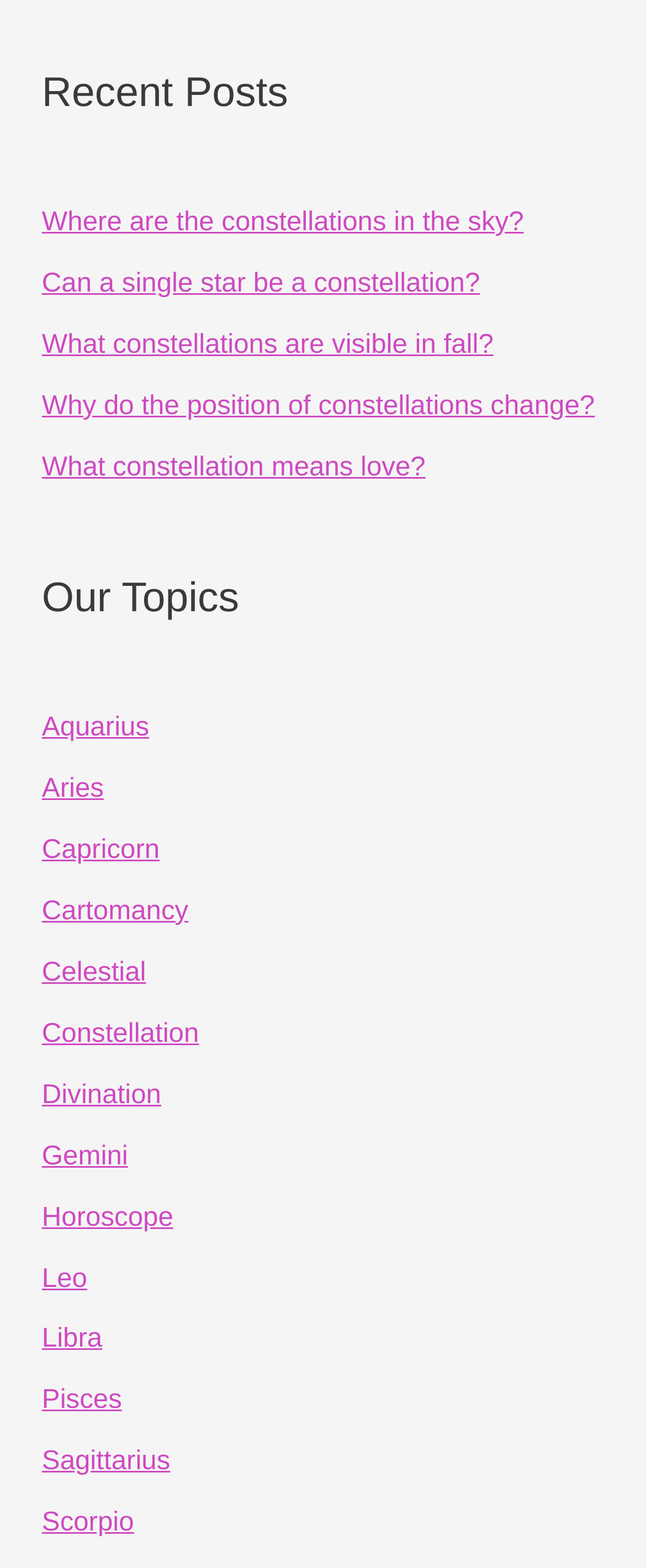Can you determine the bounding box coordinates of the area that needs to be clicked to fulfill the following instruction: "Read about constellations in the sky"?

[0.065, 0.132, 0.811, 0.151]